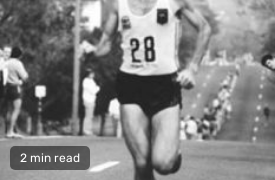Based on the image, please respond to the question with as much detail as possible:
What is the atmosphere of the event?

The atmosphere of the event is competitive, as indicated by the crowd of spectators along the route, emphasizing the competitive nature of the marathon.